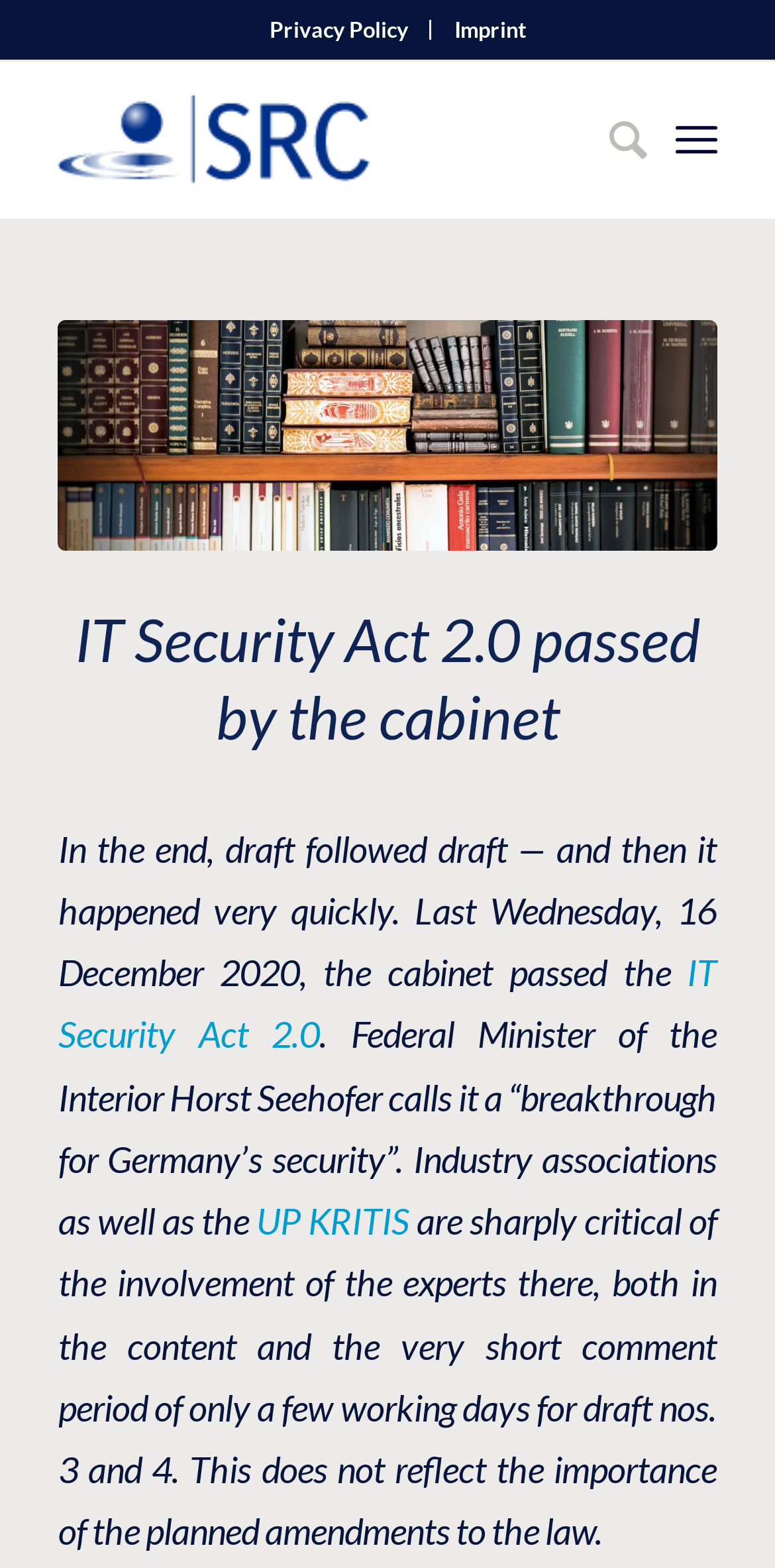Pinpoint the bounding box coordinates of the element to be clicked to execute the instruction: "Read more about IT Security Act 2.0".

[0.075, 0.606, 0.925, 0.674]